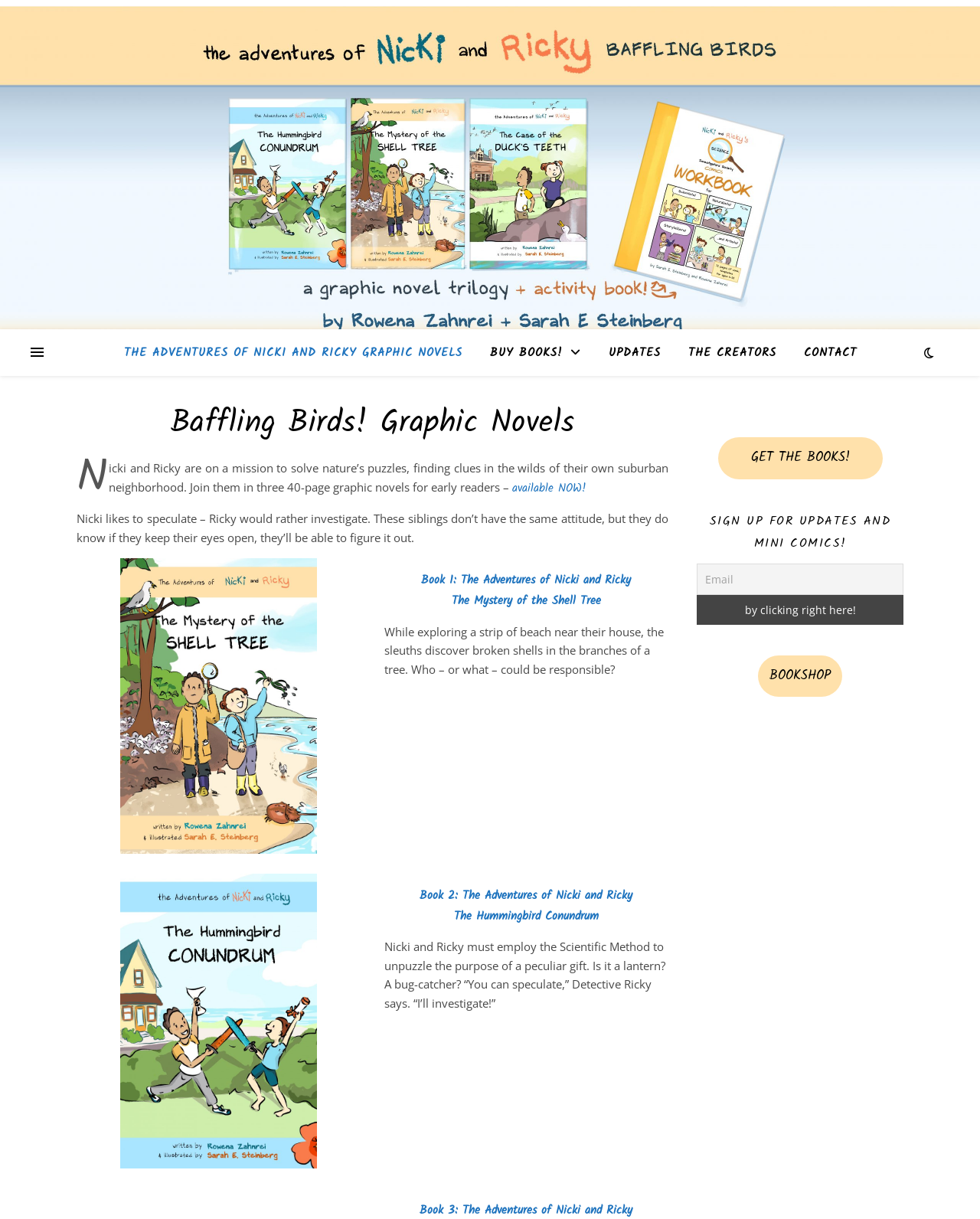Locate the coordinates of the bounding box for the clickable region that fulfills this instruction: "Sign up for updates and mini comics".

[0.711, 0.418, 0.922, 0.455]